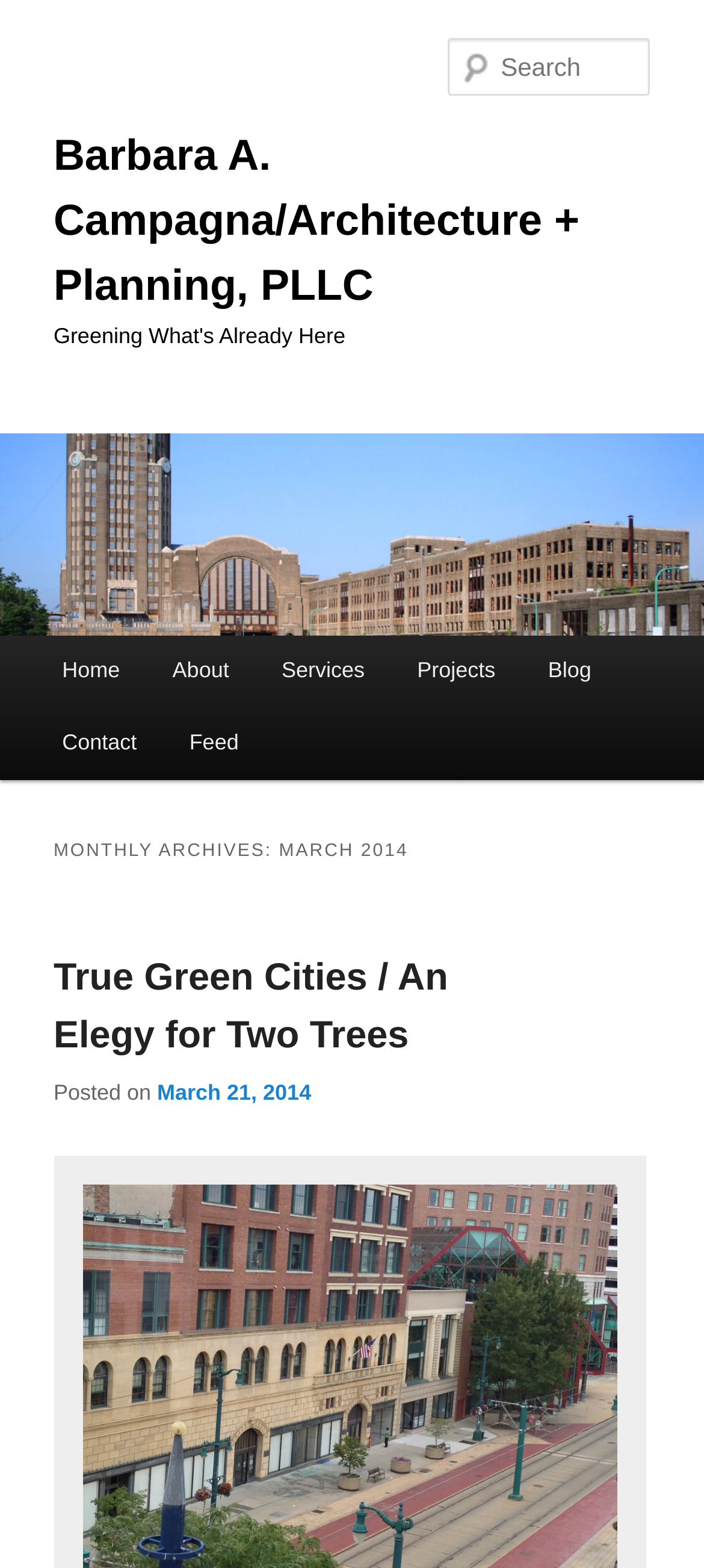Can you find and generate the webpage's heading?

Barbara A. Campagna/Architecture + Planning, PLLC